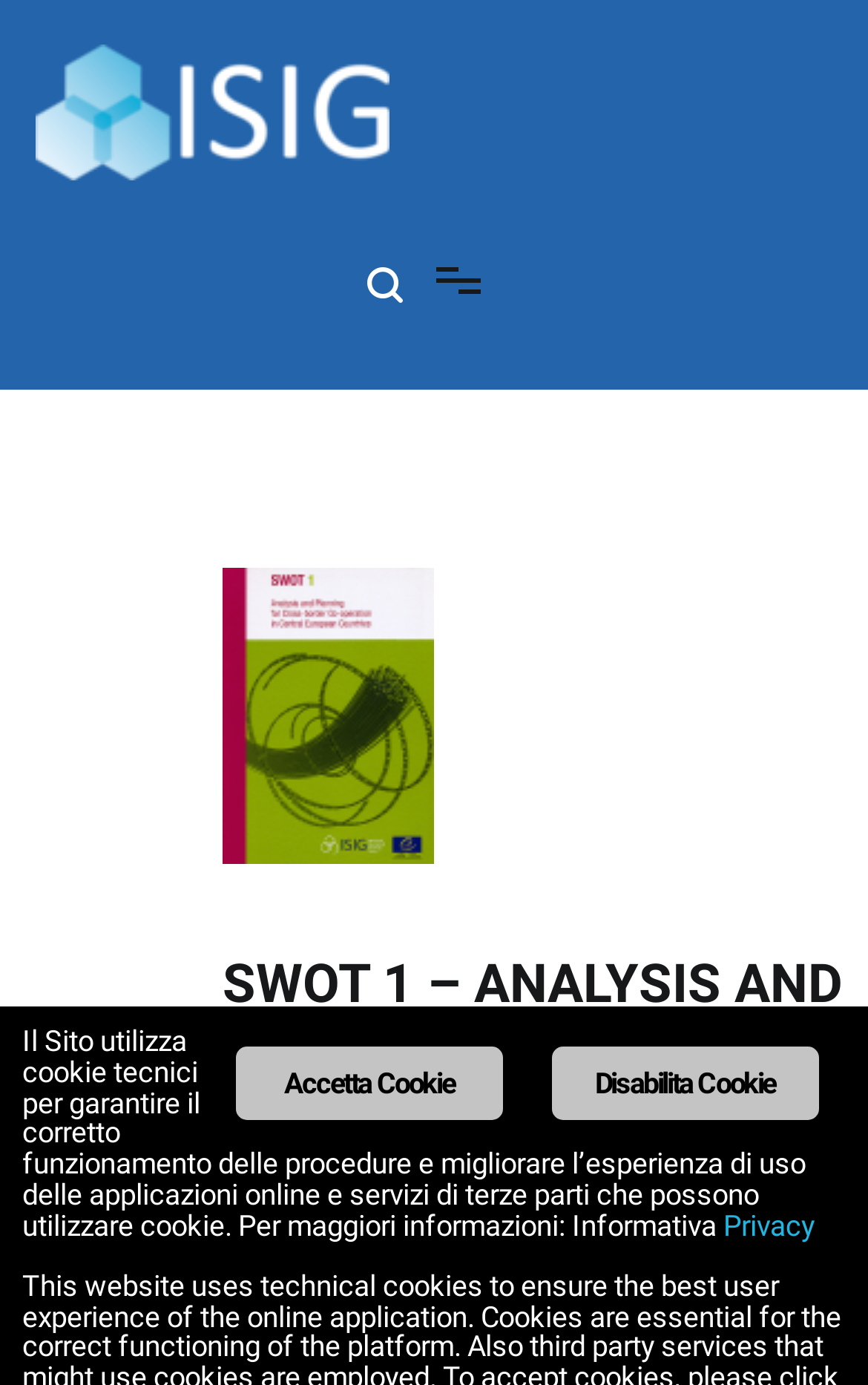Carefully observe the image and respond to the question with a detailed answer:
What is the topic of the webpage?

The topic of the webpage can be inferred from the text and links on the page, which suggest that it is related to cross-border co-operation in Central European countries, and is part of the ISIG institute's activities.